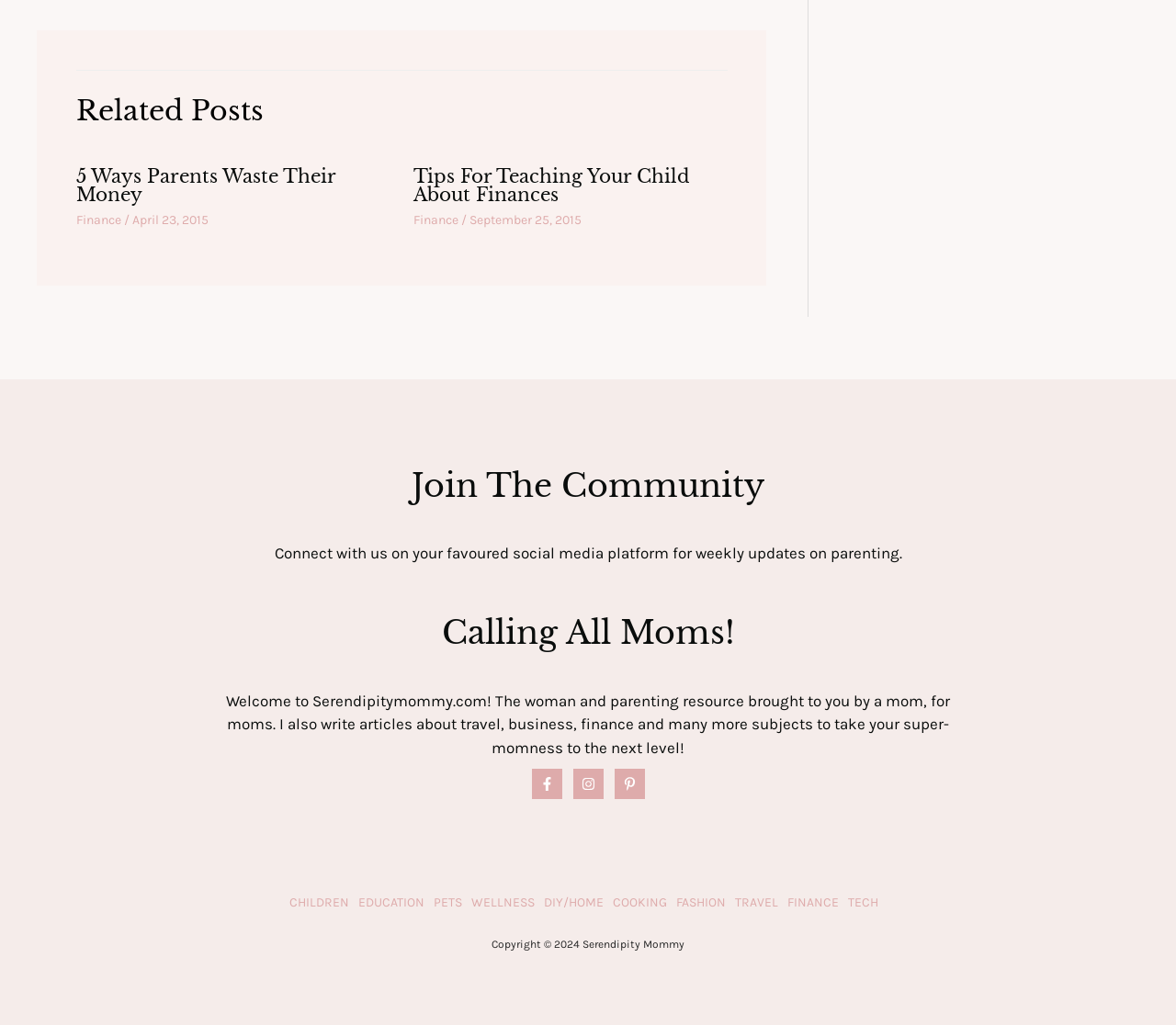Please identify the bounding box coordinates of the element that needs to be clicked to perform the following instruction: "Click on 'FINANCE'".

[0.669, 0.873, 0.713, 0.888]